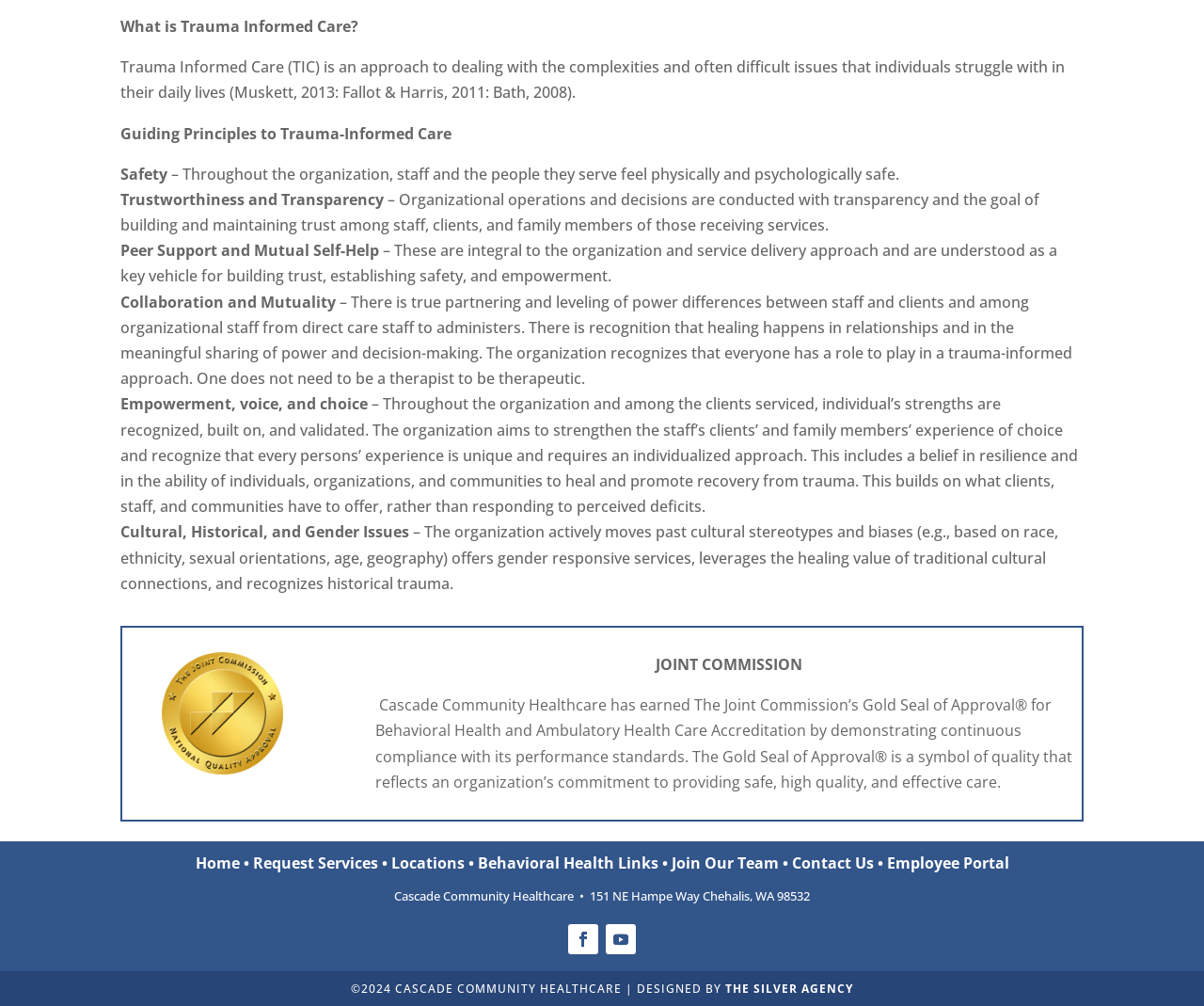Respond with a single word or phrase to the following question:
What is the name of the agency that designed the website?

THE SILVER AGENCY